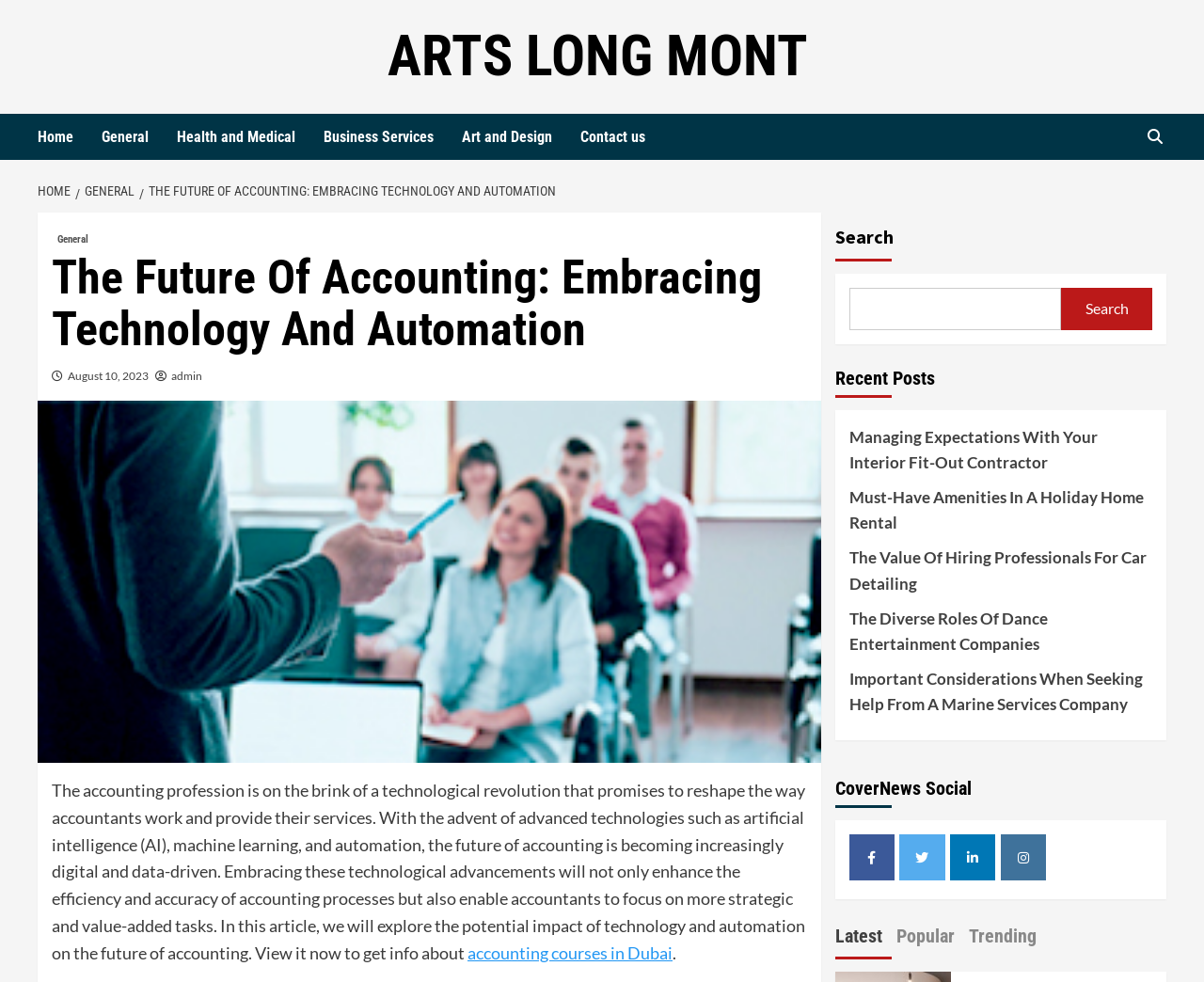Please identify the bounding box coordinates of the element I need to click to follow this instruction: "View the article about accounting courses in Dubai".

[0.388, 0.96, 0.559, 0.981]